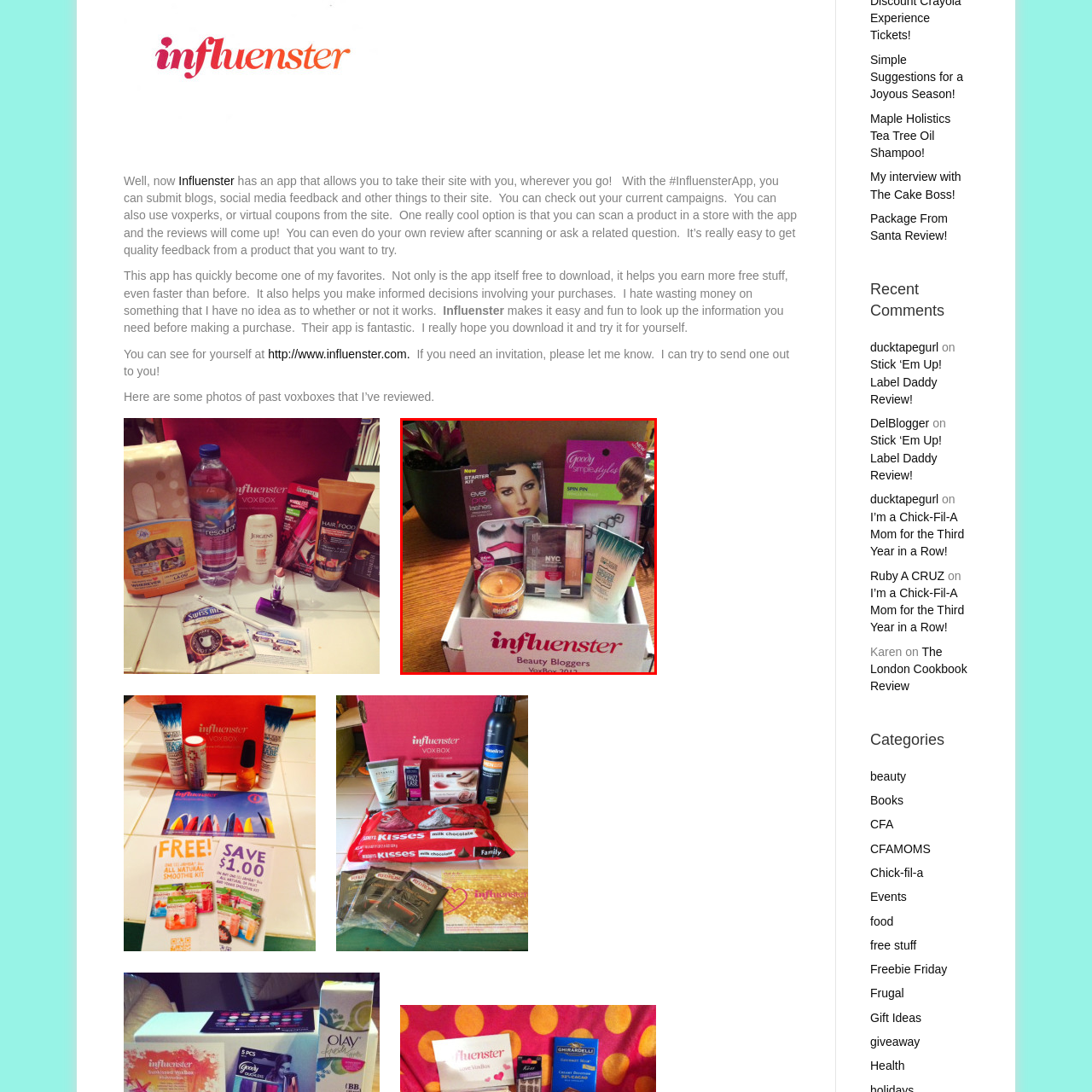What is the item labeled as 'New Starter Kit'?
Inspect the part of the image highlighted by the red bounding box and give a detailed answer to the question.

The item labeled as 'New Starter Kit' is a starter kit for eyelashes, which suggests that it contains products or tools necessary for eyelash care or application.